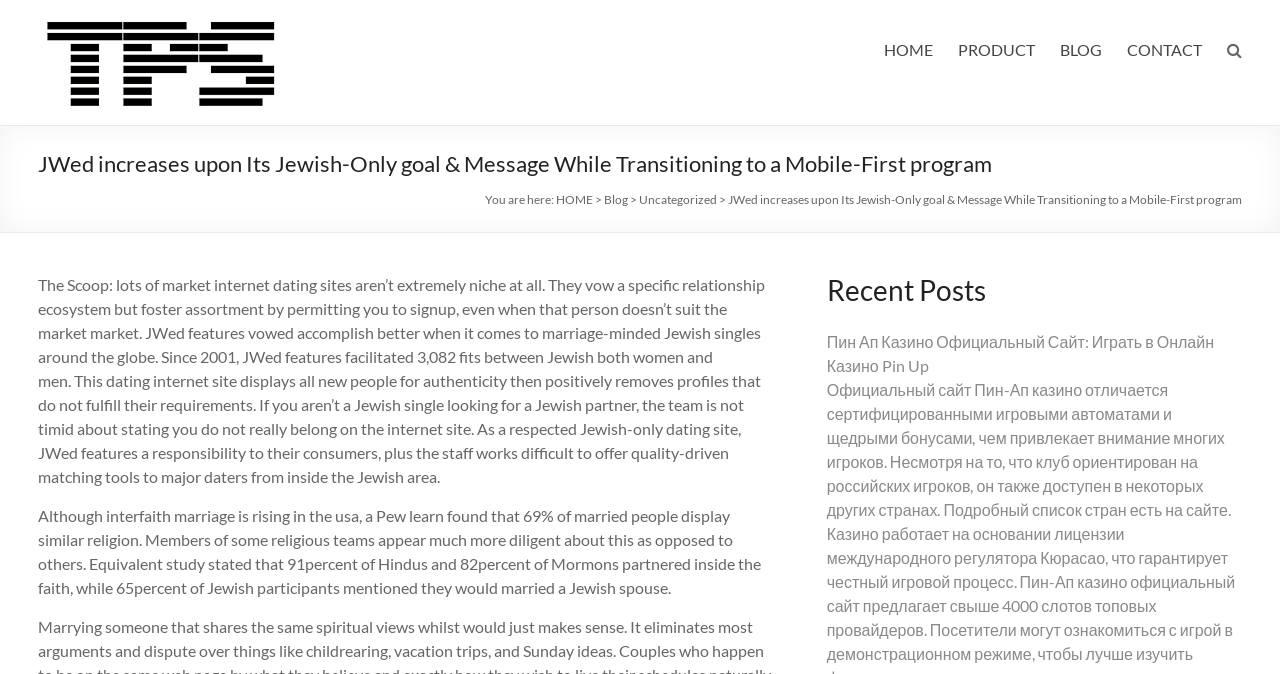Please mark the clickable region by giving the bounding box coordinates needed to complete this instruction: "Click HOME".

[0.03, 0.022, 0.225, 0.05]